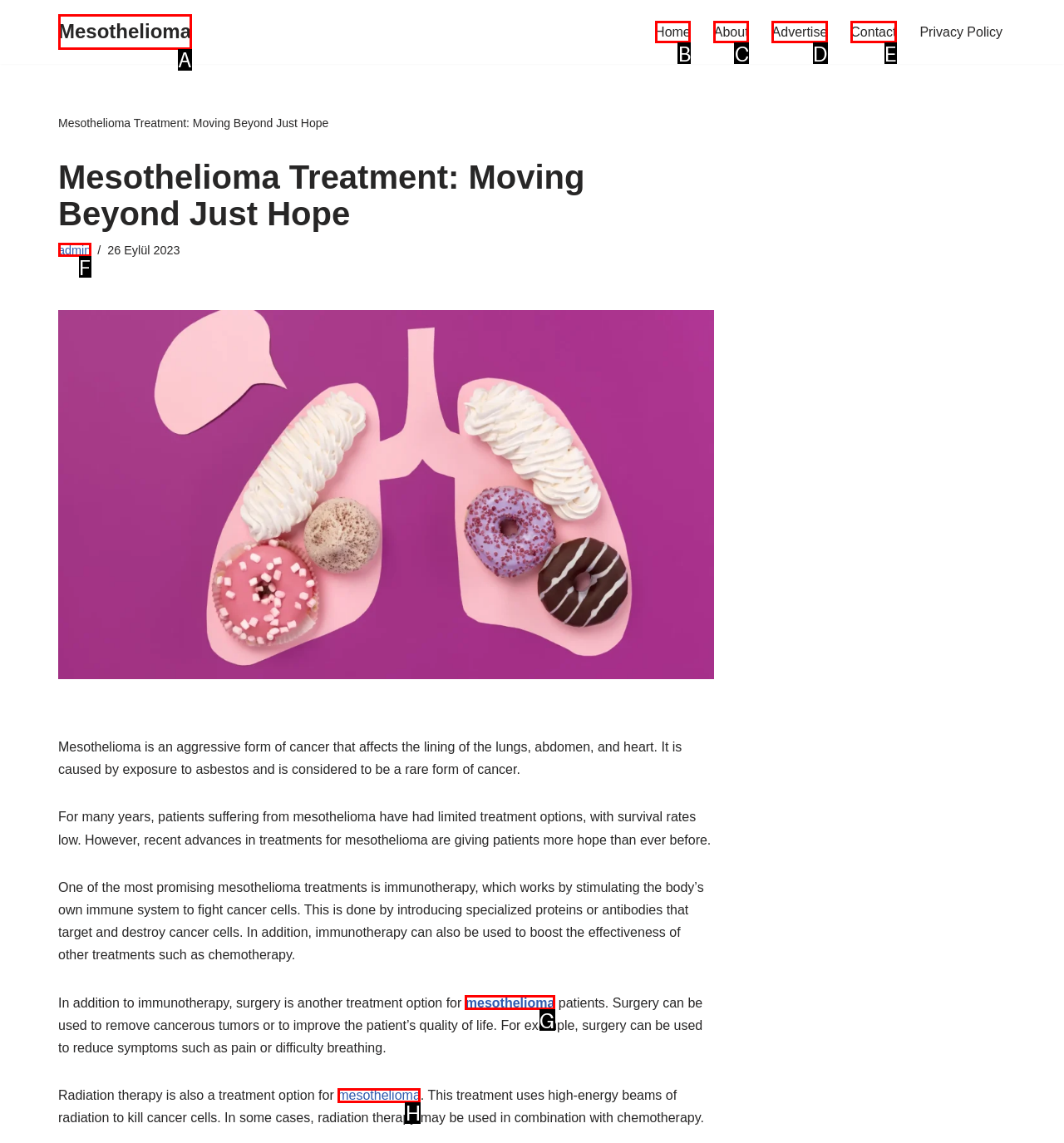Determine which HTML element to click on in order to complete the action: Click on the 'Mesothelioma' link.
Reply with the letter of the selected option.

A